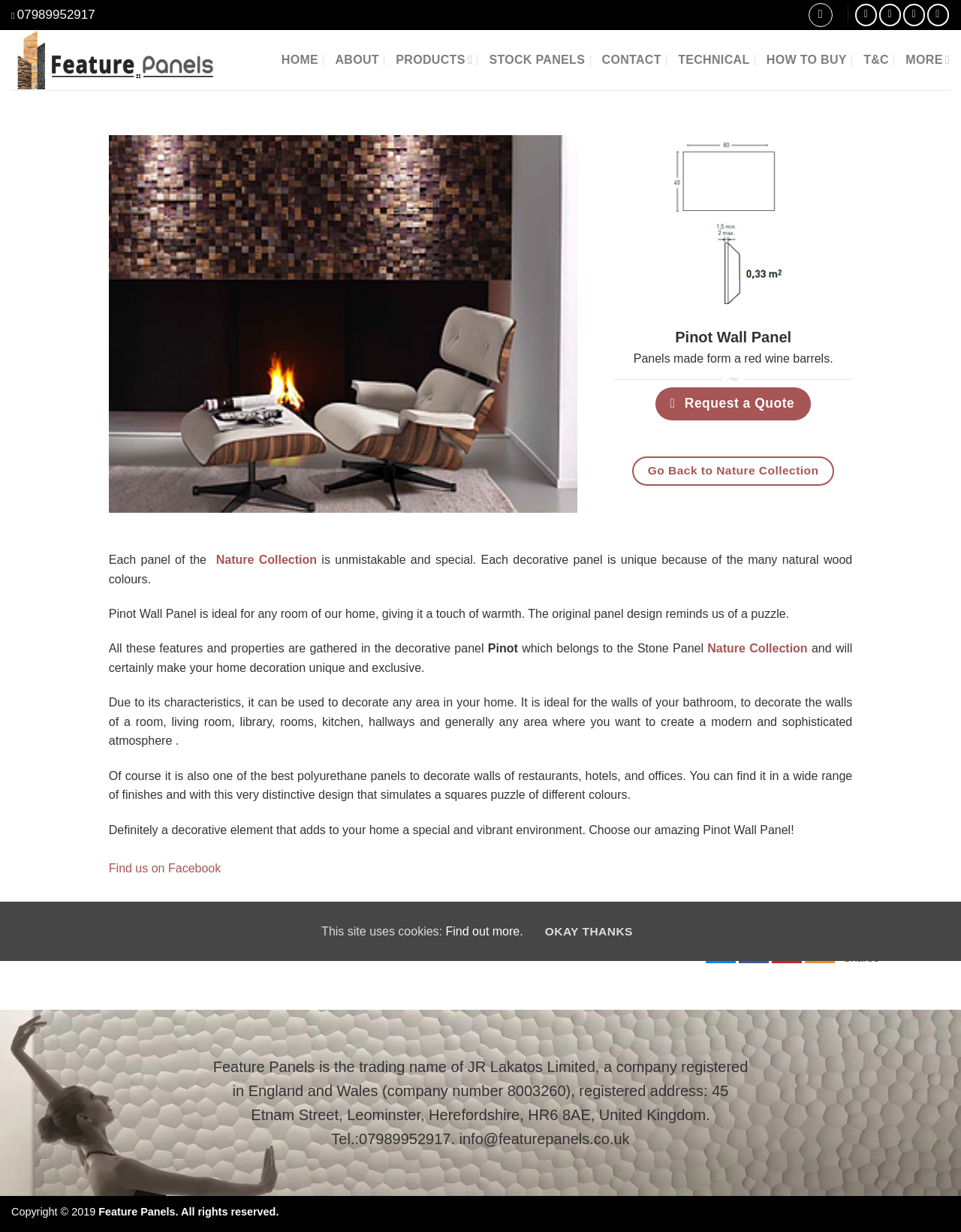Could you please study the image and provide a detailed answer to the question:
What social media platforms does Feature Panels have?

I found the social media platforms by looking at the icons at the bottom of the webpage, which include Facebook and Pinterest.